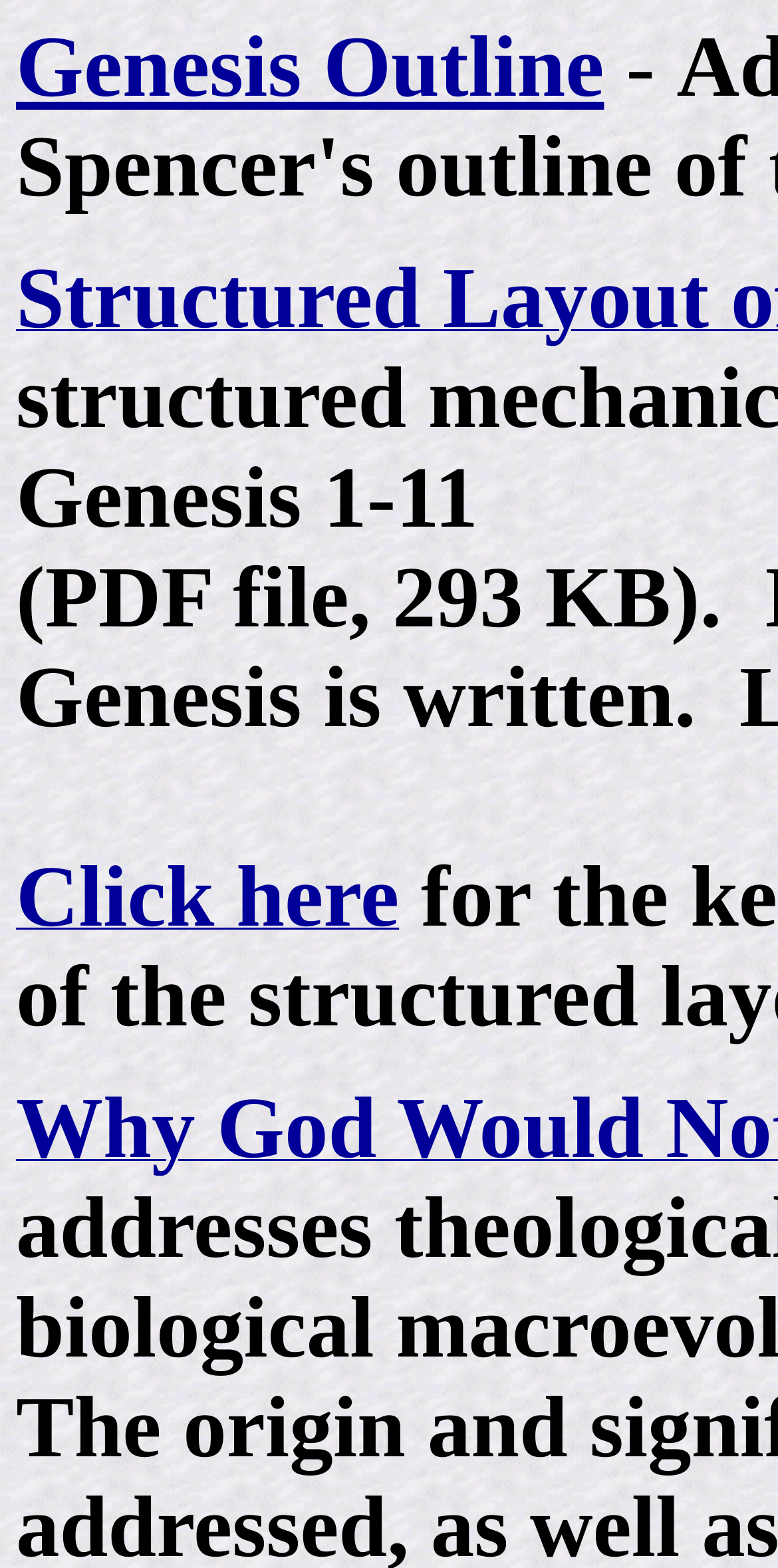Extract the bounding box coordinates for the HTML element that matches this description: "Click here". The coordinates should be four float numbers between 0 and 1, i.e., [left, top, right, bottom].

[0.021, 0.574, 0.513, 0.596]